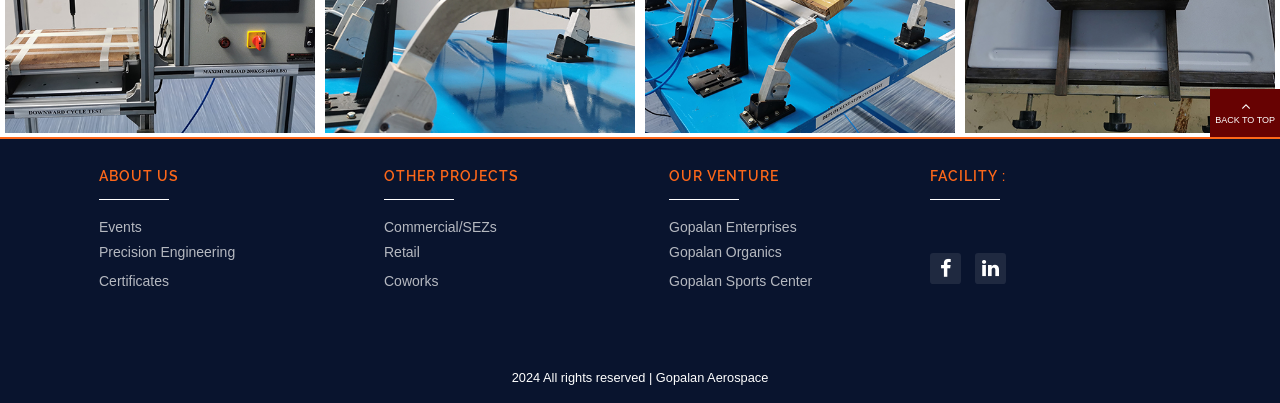Kindly respond to the following question with a single word or a brief phrase: 
What is the company name mentioned at the bottom?

Gopalan Aerospace